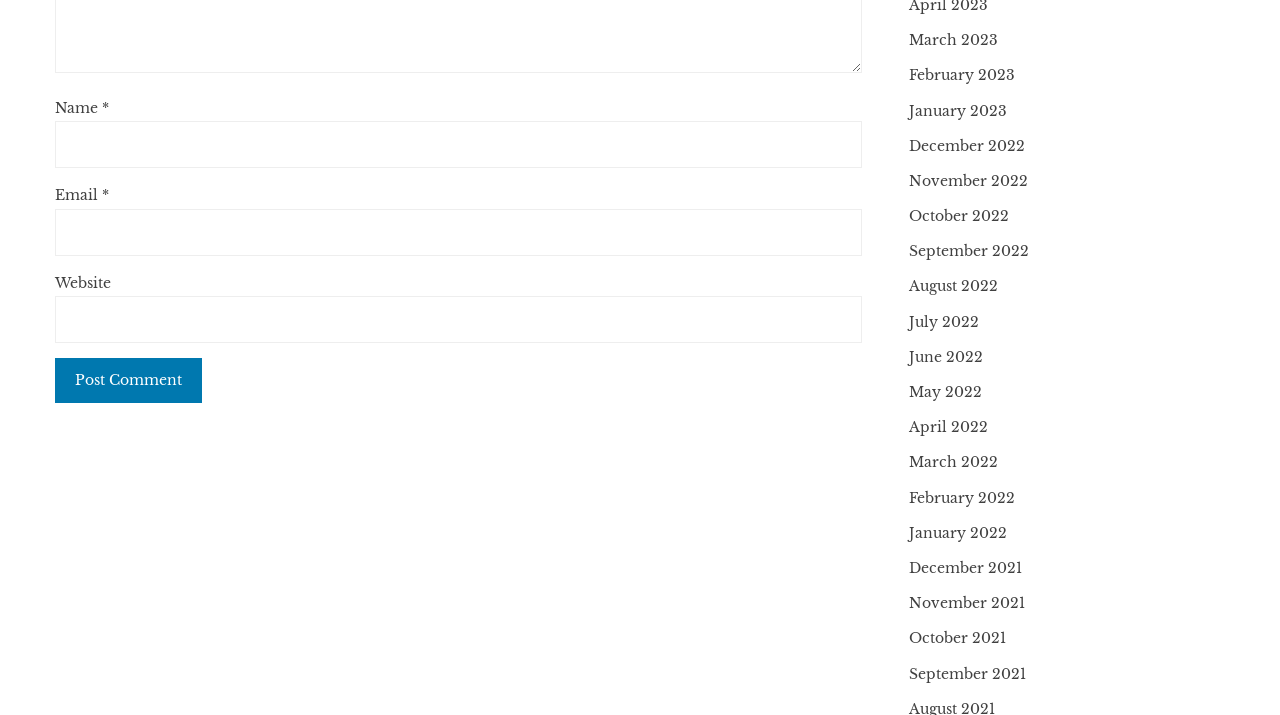Identify the bounding box coordinates for the region to click in order to carry out this instruction: "Type your website URL". Provide the coordinates using four float numbers between 0 and 1, formatted as [left, top, right, bottom].

[0.043, 0.414, 0.674, 0.48]